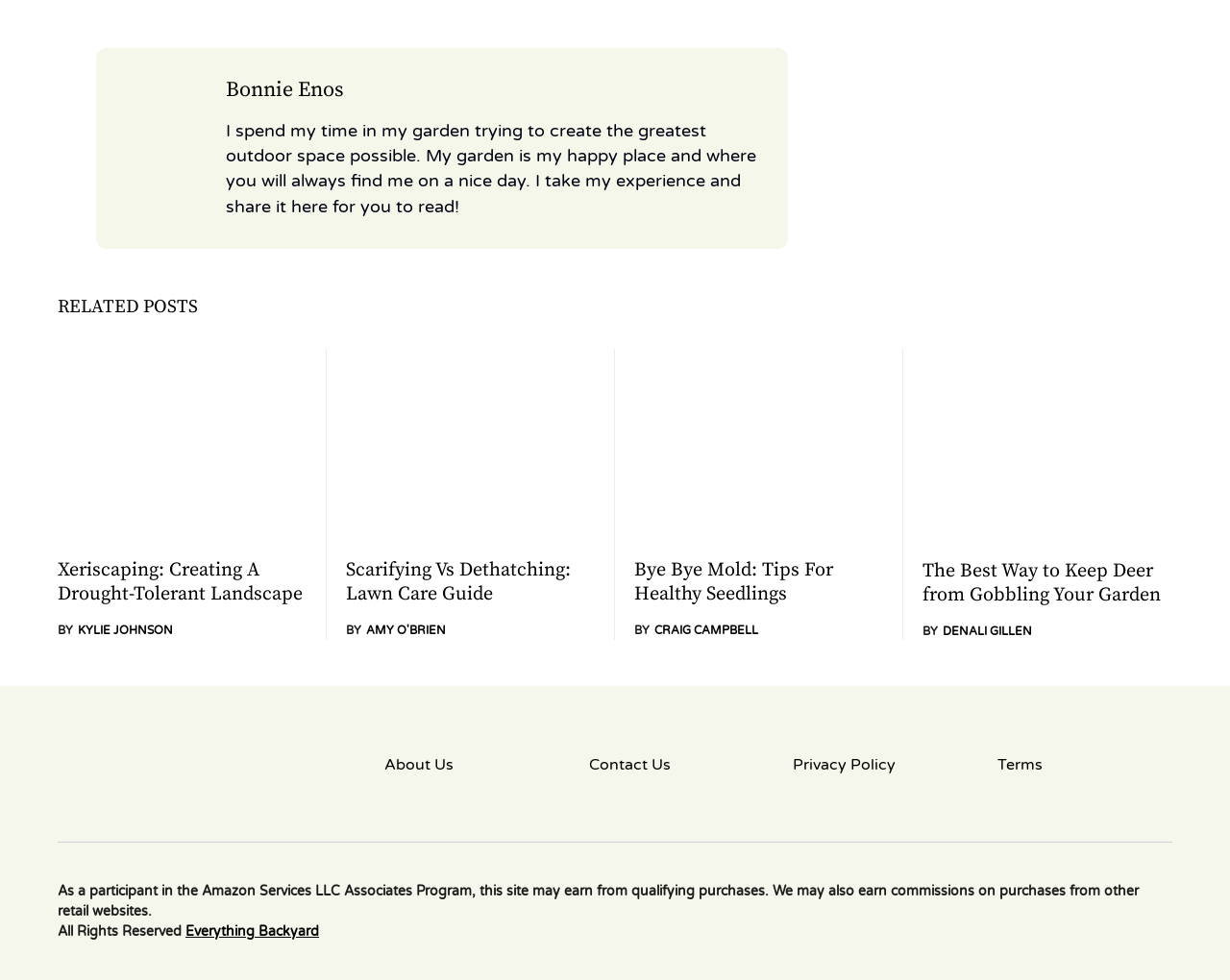Select the bounding box coordinates of the element I need to click to carry out the following instruction: "Read the post about Bye Bye Mold".

[0.516, 0.57, 0.718, 0.619]